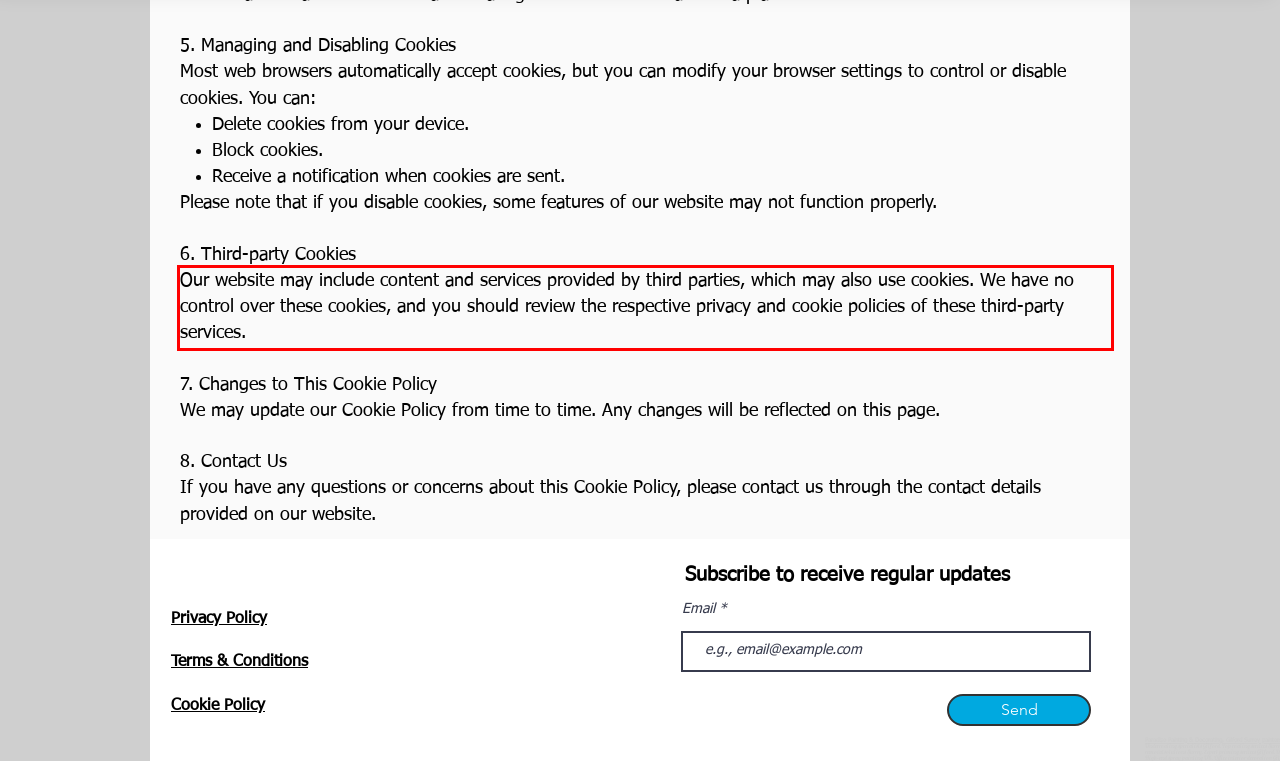Analyze the red bounding box in the provided webpage screenshot and generate the text content contained within.

Our website may include content and services provided by third parties, which may also use cookies. We have no control over these cookies, and you should review the respective privacy and cookie policies of these third-party services.